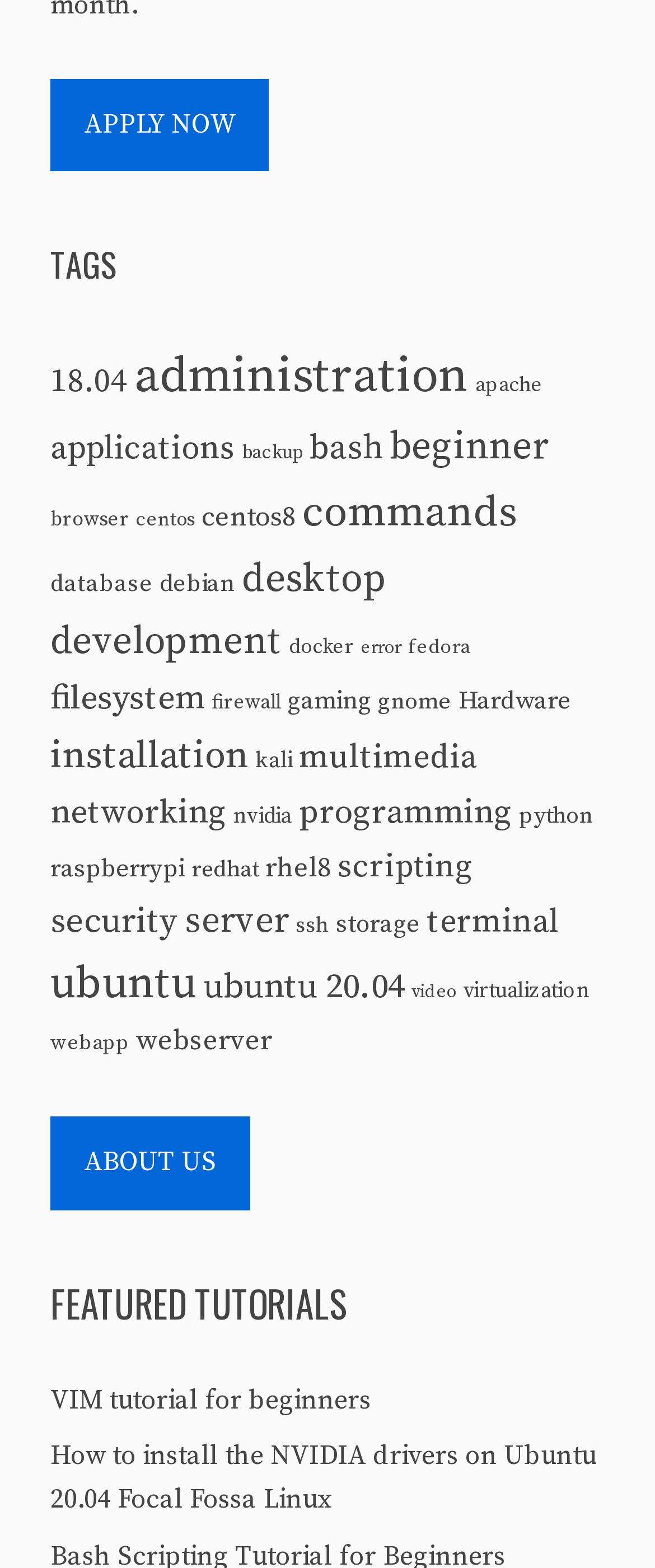How many tags are available?
Based on the visual information, provide a detailed and comprehensive answer.

I counted the number of links under the 'TAGS' heading, and there are 35 links, each representing a tag.